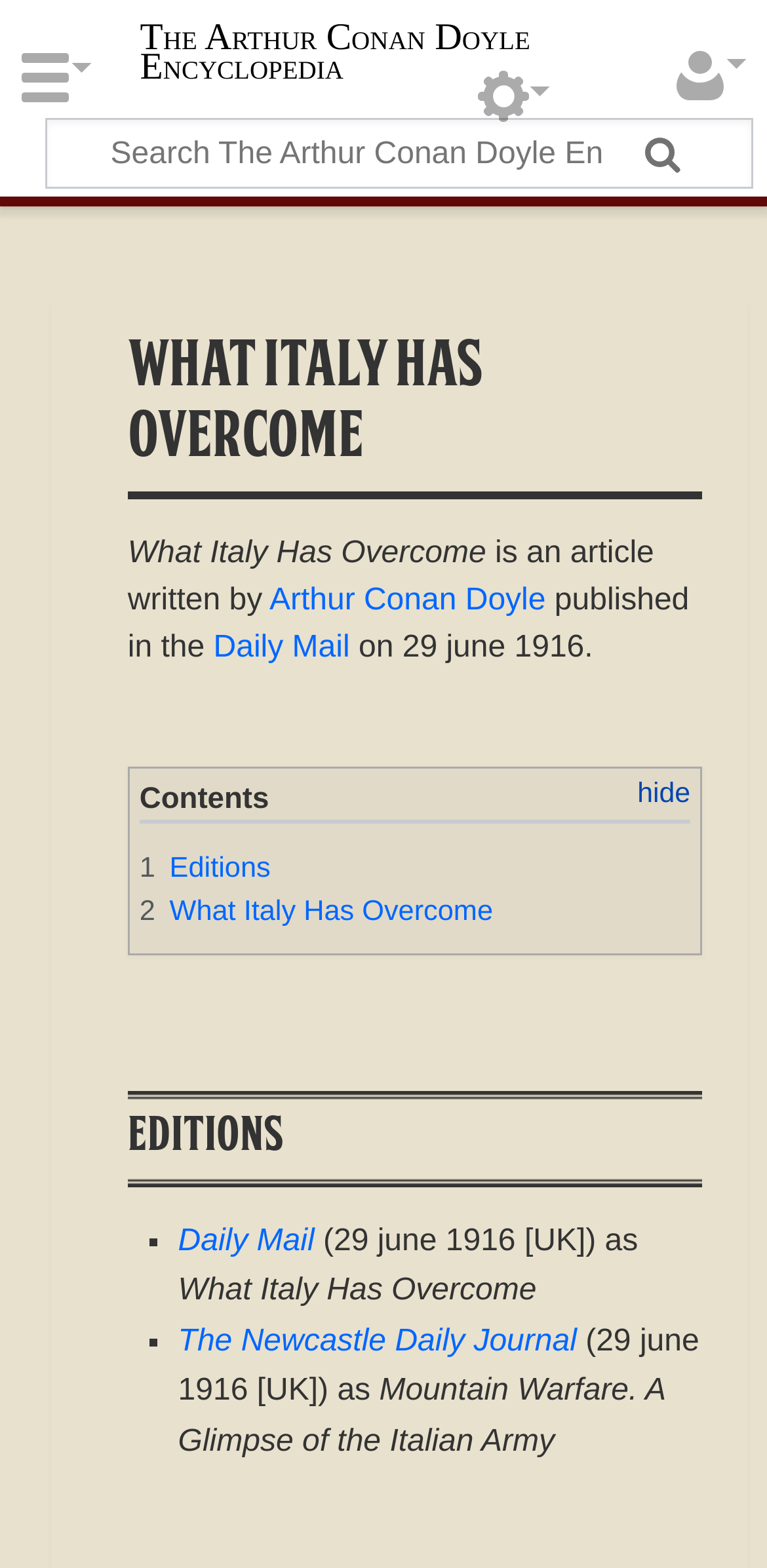From the screenshot, find the bounding box of the UI element matching this description: "The Newcastle Daily Journal". Supply the bounding box coordinates in the form [left, top, right, bottom], each a float between 0 and 1.

[0.232, 0.845, 0.752, 0.866]